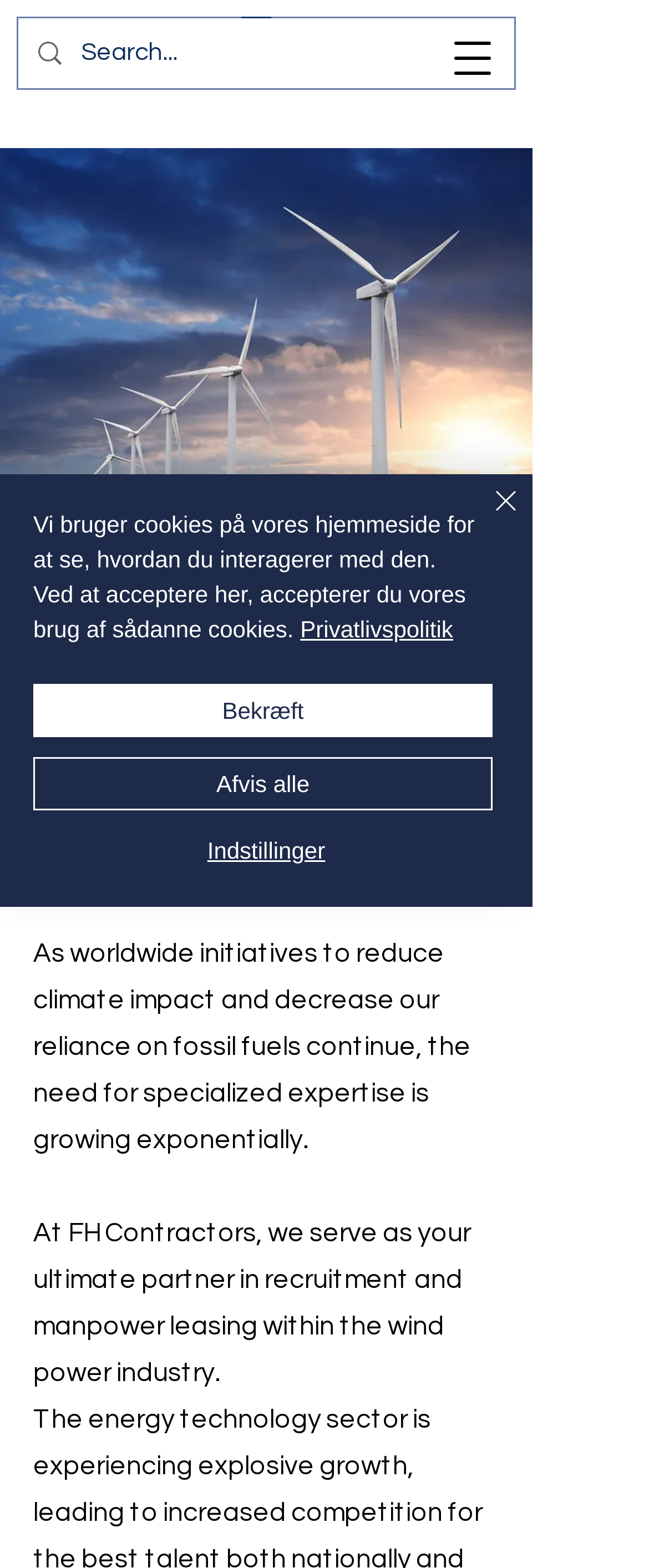What is the search box placeholder text?
Answer the question with as much detail as you can, using the image as a reference.

The searchbox element has a placeholder text 'Search...', which is the text displayed in the search box when it is empty.